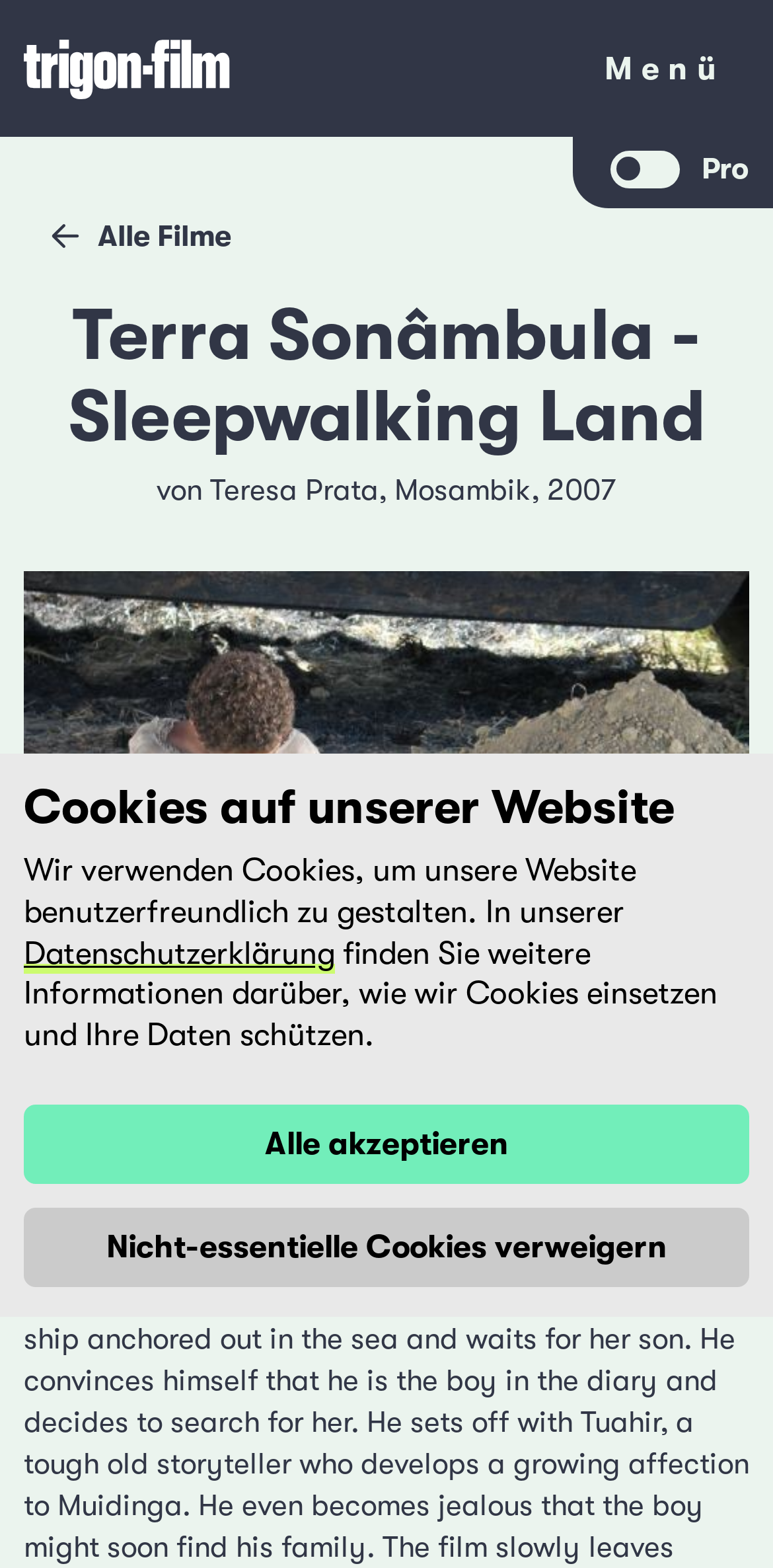Identify the bounding box coordinates for the UI element described as: "Nicht-essentielle Cookies verweigern". The coordinates should be provided as four floats between 0 and 1: [left, top, right, bottom].

[0.031, 0.77, 0.969, 0.821]